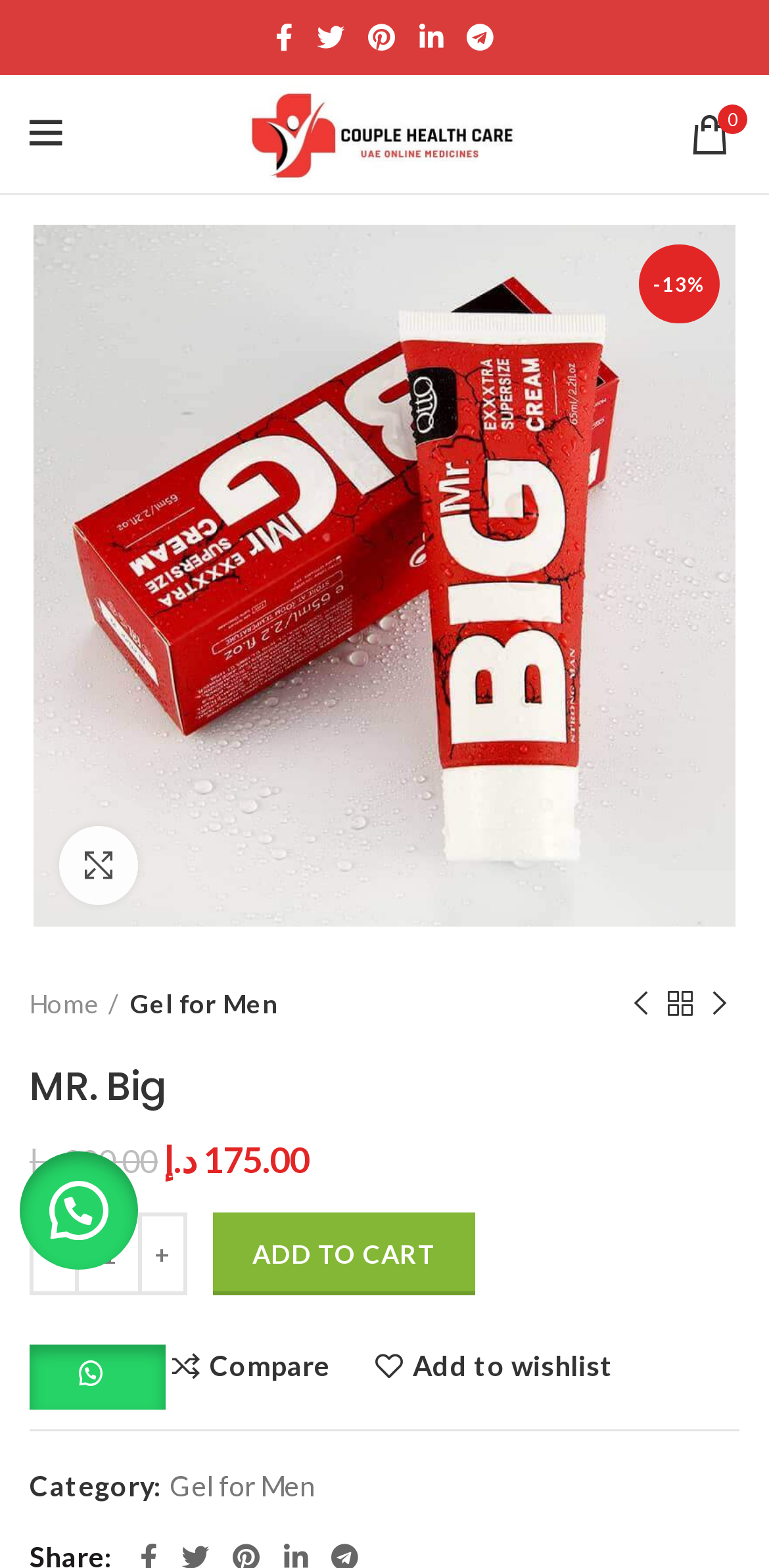Find the bounding box coordinates for the HTML element specified by: "parent_node: Home".

[0.038, 0.871, 0.216, 0.892]